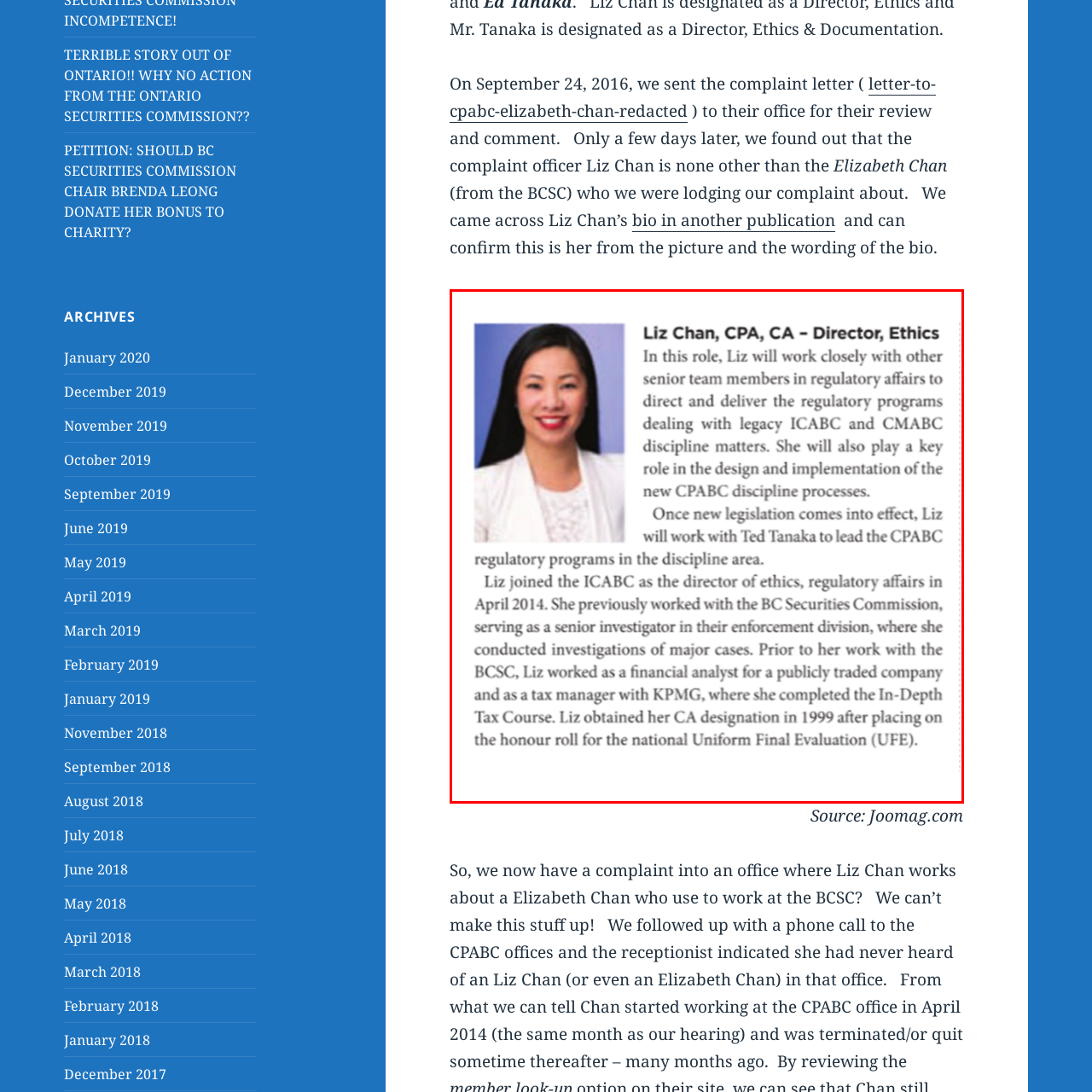Generate a detailed caption for the picture within the red-bordered area.

The image features Liz Chan, CPA, CA, who holds the position of Director of Ethics. In her role, she collaborates with senior team members in regulatory affairs to manage and implement regulatory programs associated with ICABC and CMABC discipline matters. Chan is also set to play a significant role in redesigning and implementing new discipline processes for CPABC.

Chan has been with the ICABC since April 2014, previously serving as a senior investigator at the BC Securities Commission, where she was involved in major case investigations. Prior to this, she worked as a financial analyst for a publicly traded company and as a tax manager with KPMG. Notably, she achieved her CA designation in 1999, earning a spot on the honour roll for the national Uniform Final Evaluation (UFE). The accompanying photo emphasizes her professional demeanor, aligning with her esteemed career in regulatory affairs.